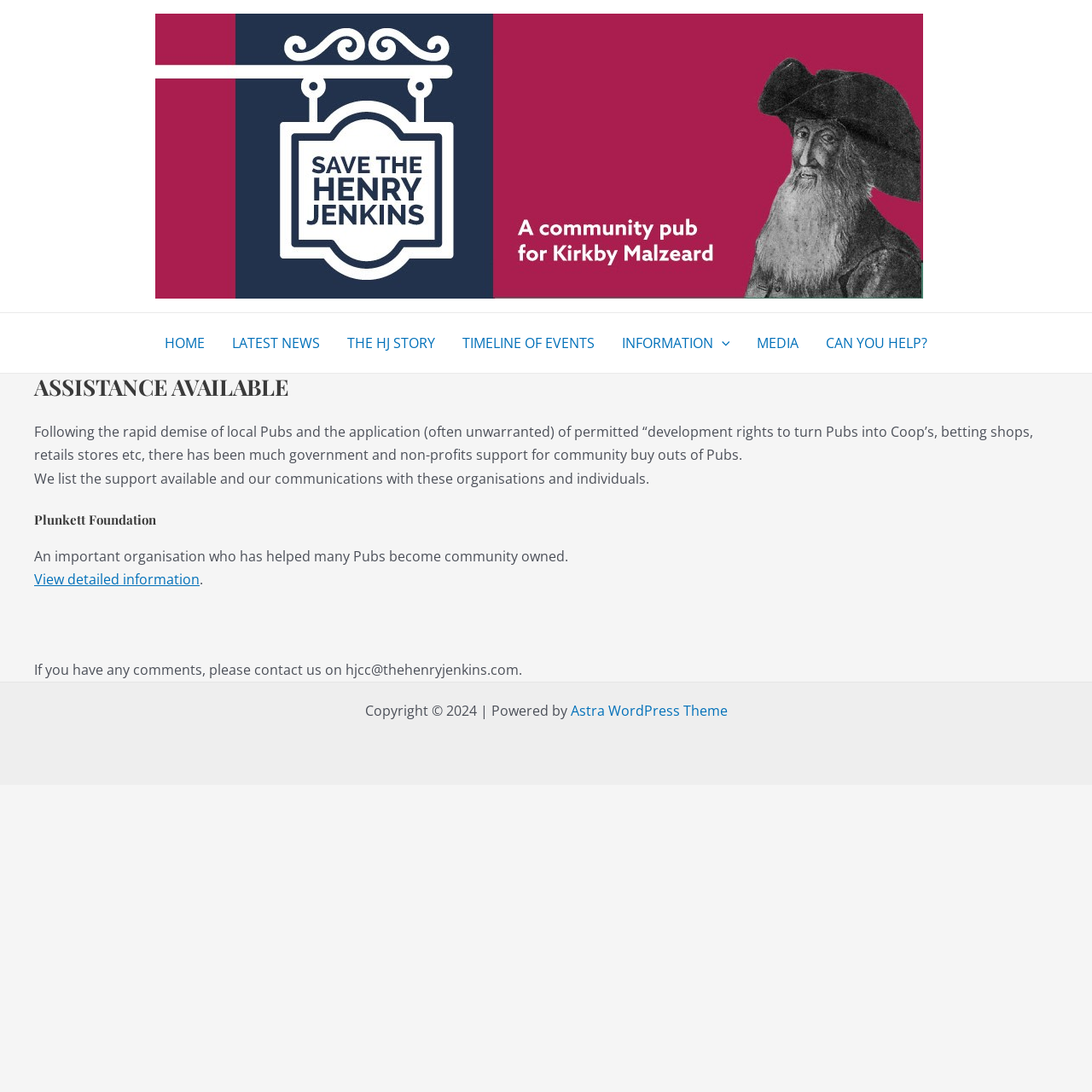Explain the webpage in detail, including its primary components.

The webpage is about assistance available for community buyouts of pubs. At the top, there is a navigation menu with links to "HOME", "LATEST NEWS", "THE HJ STORY", "TIMELINE OF EVENTS", "MEDIA", and "CAN YOU HELP?". Below the navigation menu, there is a main section that contains an article with a heading "ASSISTANCE AVAILABLE". 

The article starts with a paragraph explaining the context of community buyouts of pubs and the support available from government and non-profit organizations. Below this paragraph, there is a section about the Plunkett Foundation, an organization that has helped many pubs become community-owned. This section includes a link to view detailed information about the foundation.

Further down, there is a call to action, asking users to contact the organization if they have any comments. At the very bottom of the page, there is a copyright notice and a link to the Astra WordPress Theme, which powers the website.